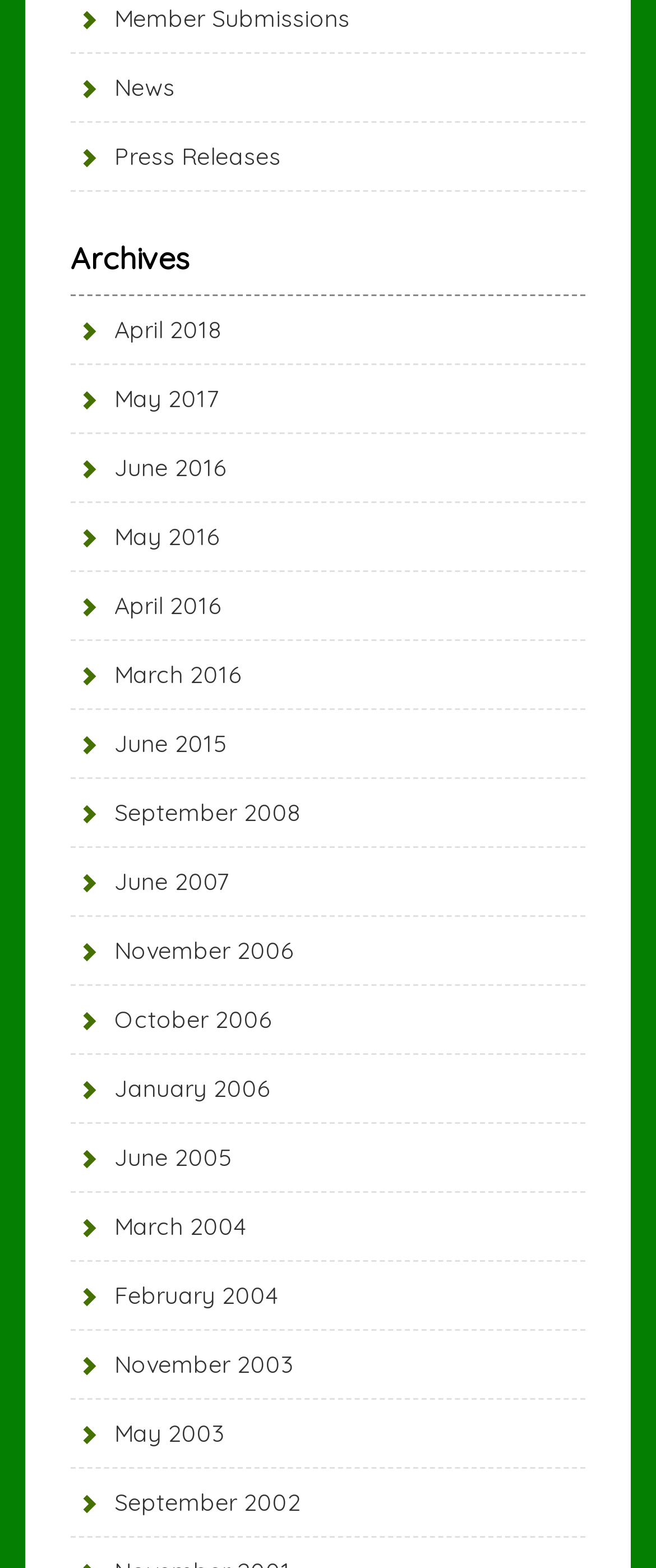Identify the bounding box for the UI element specified in this description: "April 2018". The coordinates must be four float numbers between 0 and 1, formatted as [left, top, right, bottom].

[0.108, 0.2, 0.338, 0.219]